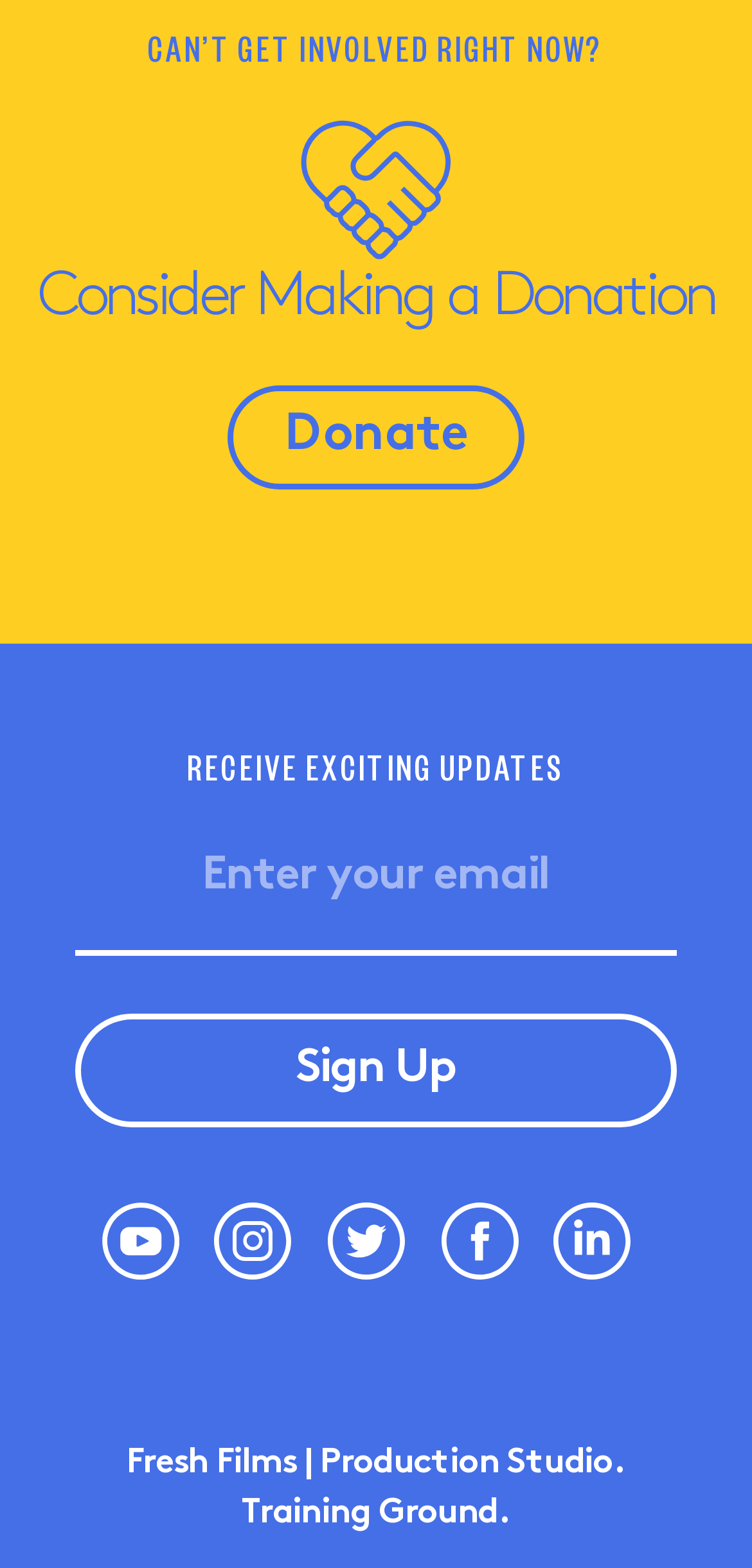Identify the bounding box for the UI element that is described as follows: "Sign Up".

[0.1, 0.646, 0.9, 0.72]